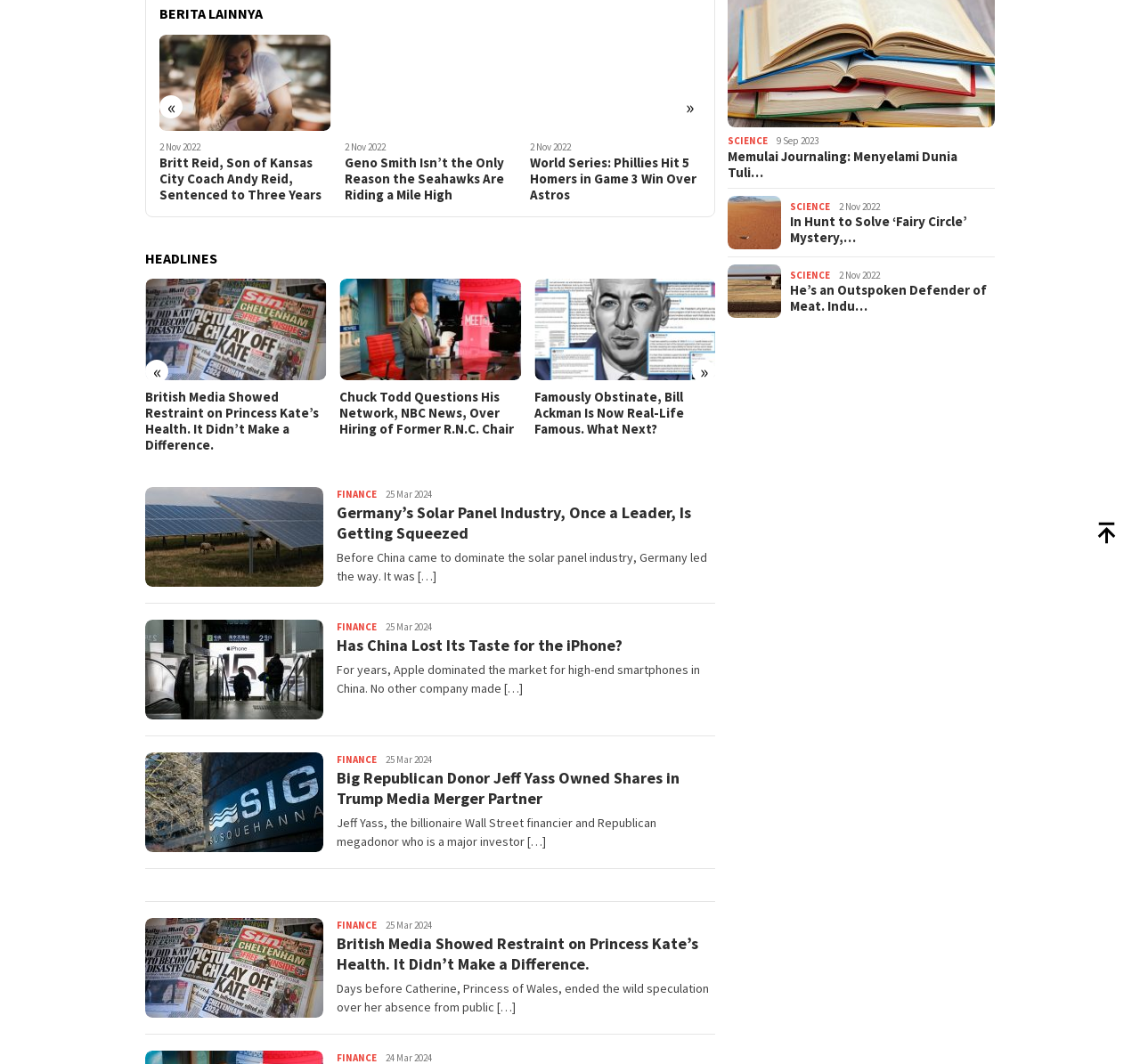Given the description Admin, predict the bounding box coordinates of the UI element. Ensure the coordinates are in the format (top-left x, top-left y, bottom-right x, bottom-right y) and all values are between 0 and 1.

[0.33, 0.987, 0.353, 0.999]